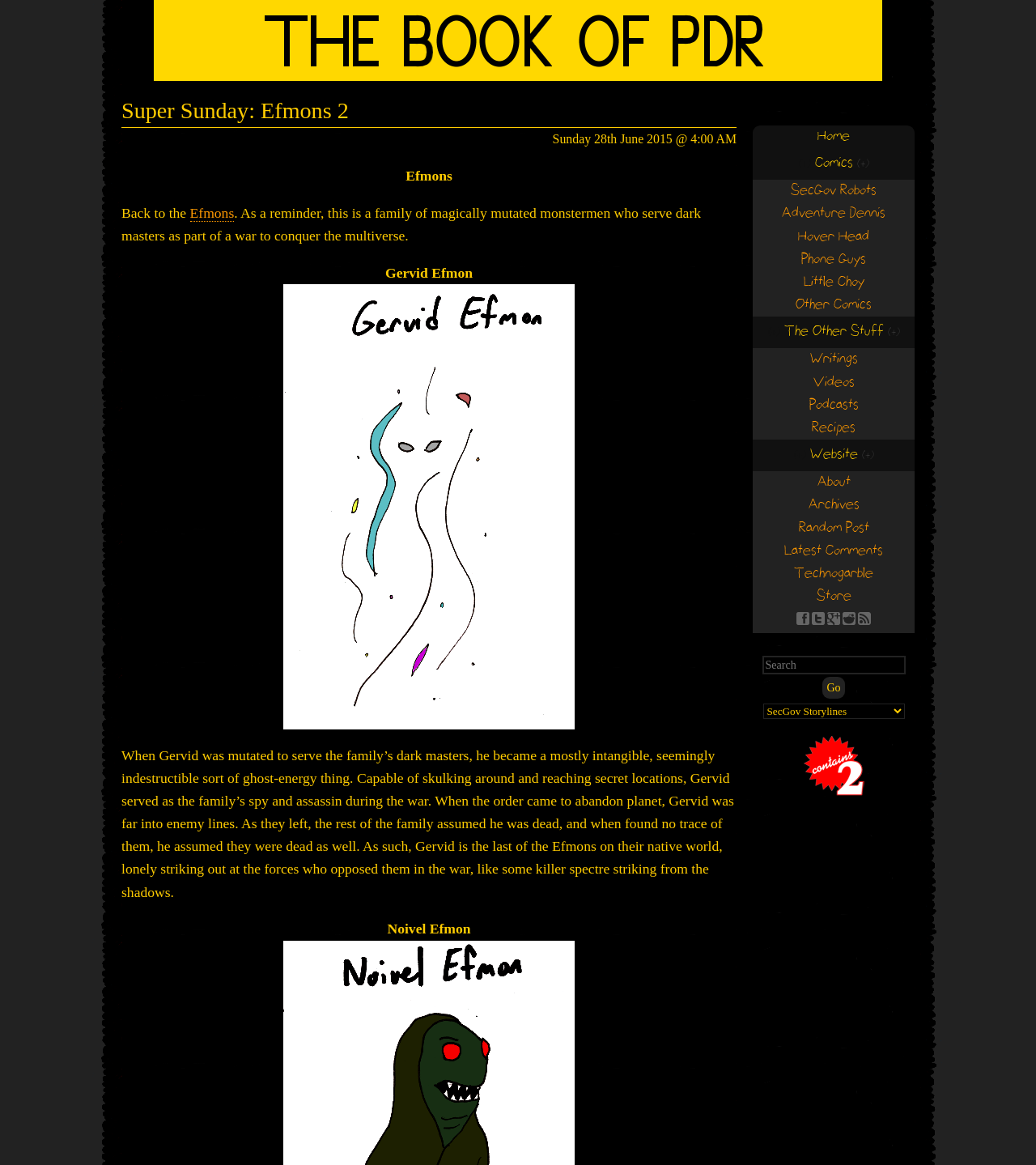Identify the bounding box for the UI element described as: "Podcasts". Ensure the coordinates are four float numbers between 0 and 1, formatted as [left, top, right, bottom].

[0.727, 0.338, 0.883, 0.358]